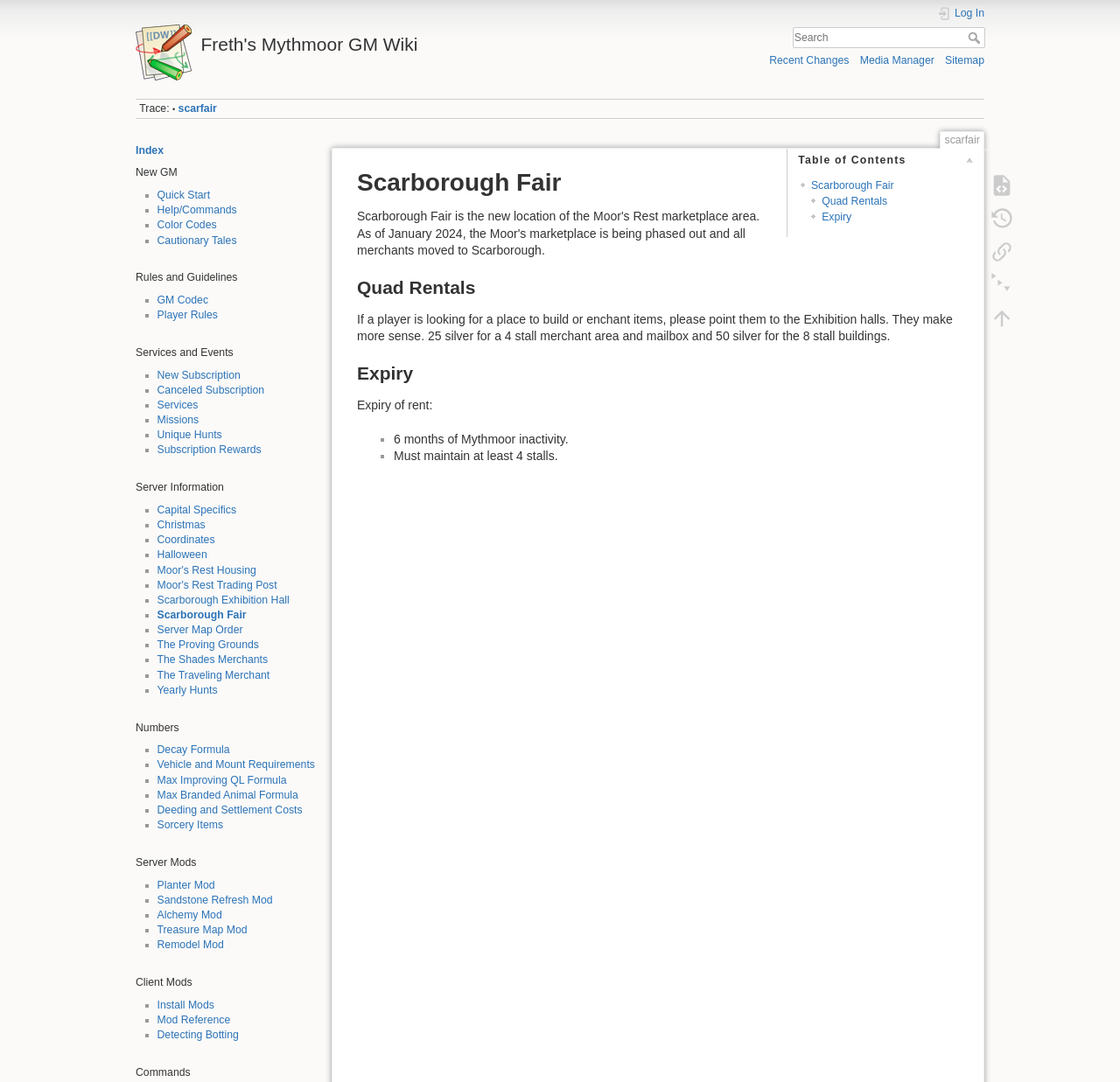Determine the bounding box of the UI component based on this description: "Moor's Rest Housing". The bounding box coordinates should be four float values between 0 and 1, i.e., [left, top, right, bottom].

[0.14, 0.521, 0.229, 0.532]